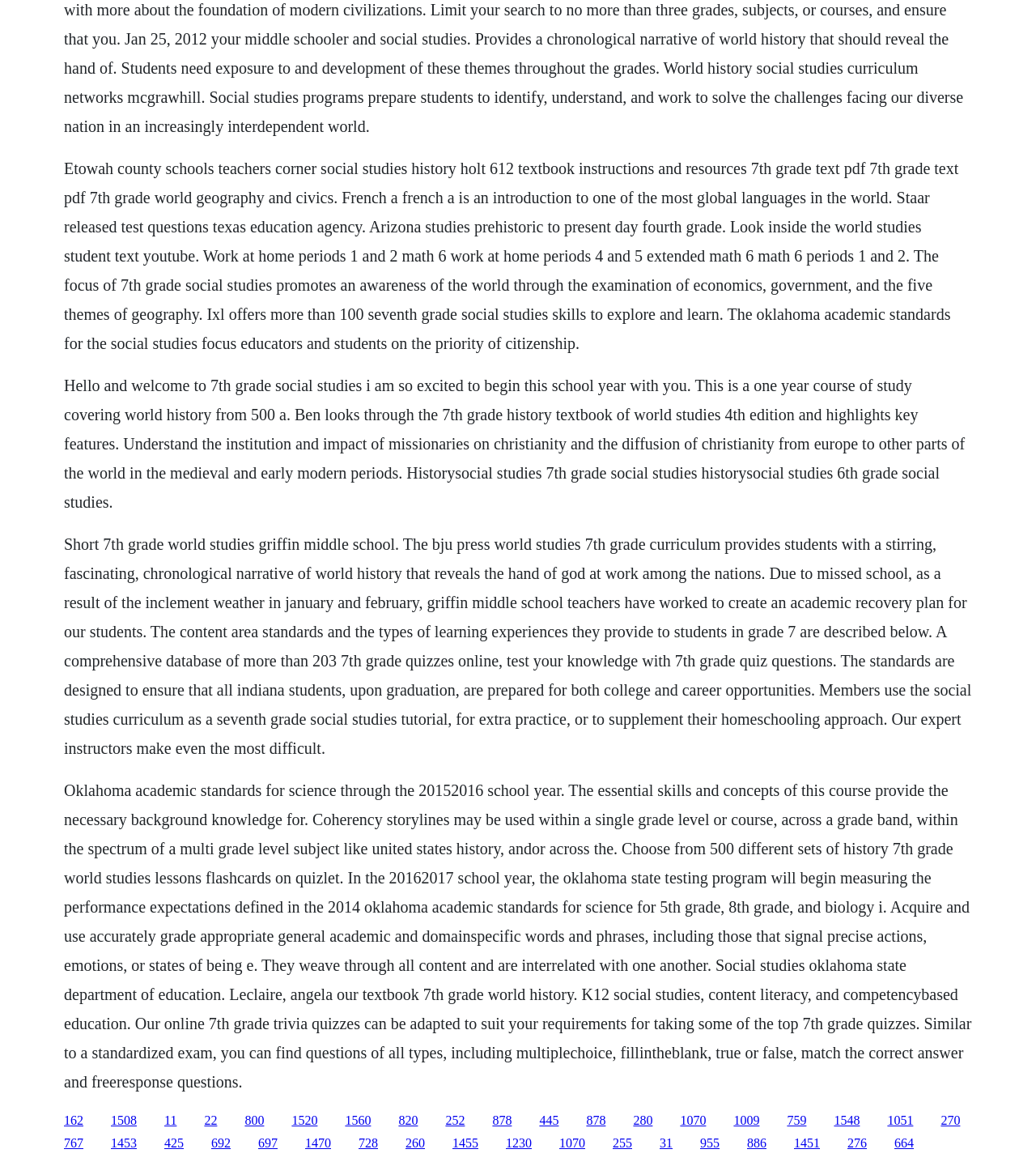Provide a thorough and detailed response to the question by examining the image: 
What is the topic of the 7th grade social studies course?

The topic of the 7th grade social studies course is world history, covering world history from 500 A.D. to the present, as mentioned in the StaticText element with bounding box coordinates [0.062, 0.324, 0.931, 0.439].